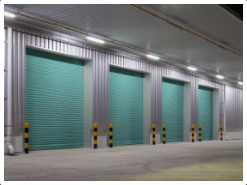Observe the image and answer the following question in detail: What type of environment is the garage facility situated in?

The caption describes the garage facility as being situated within a structured industrial environment, characterized by metallic siding and overhead lighting that enhances visibility, indicating a setting that is typical of industrial areas.